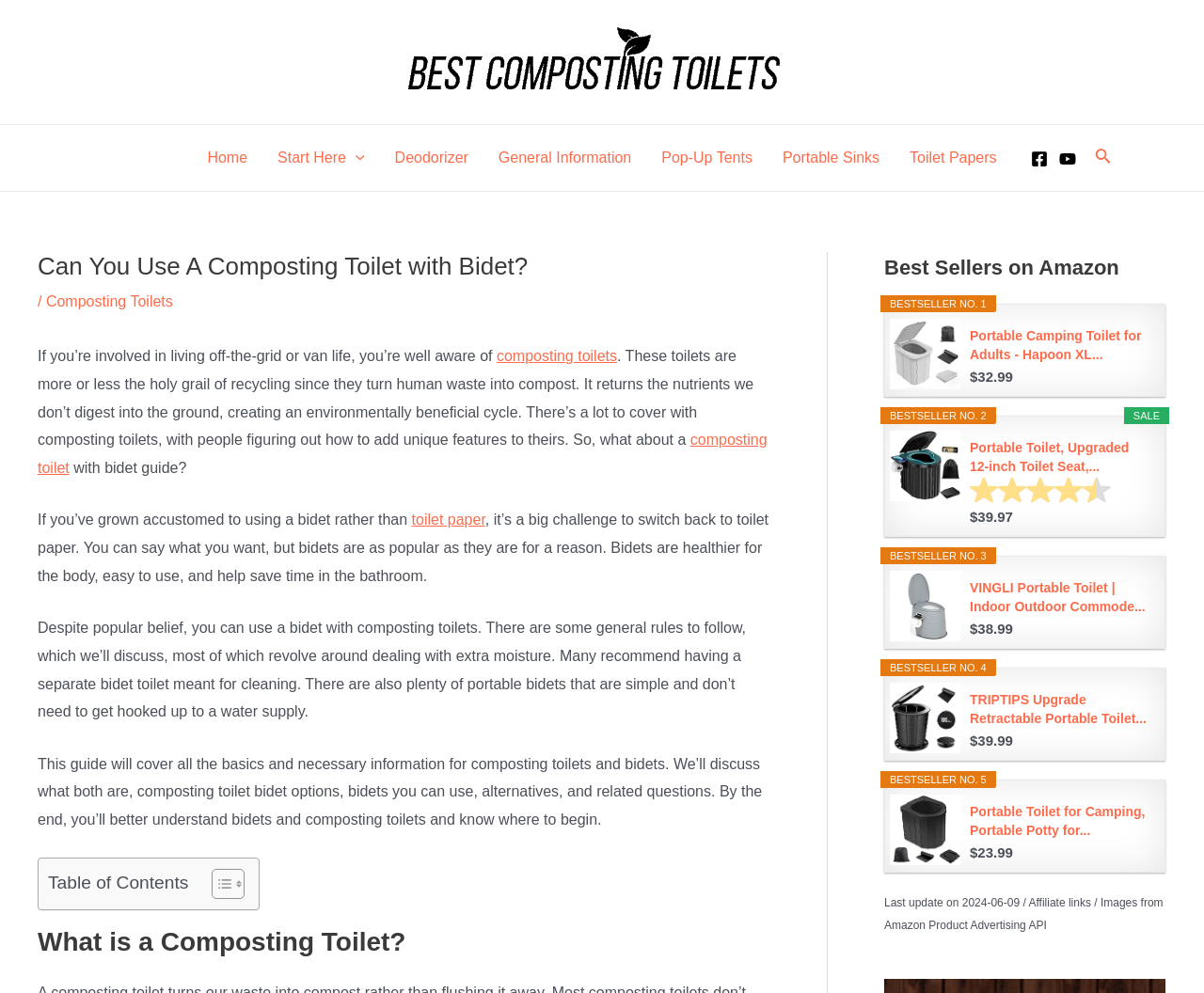Specify the bounding box coordinates for the region that must be clicked to perform the given instruction: "Check the best seller no. 1 on Amazon".

[0.739, 0.3, 0.819, 0.312]